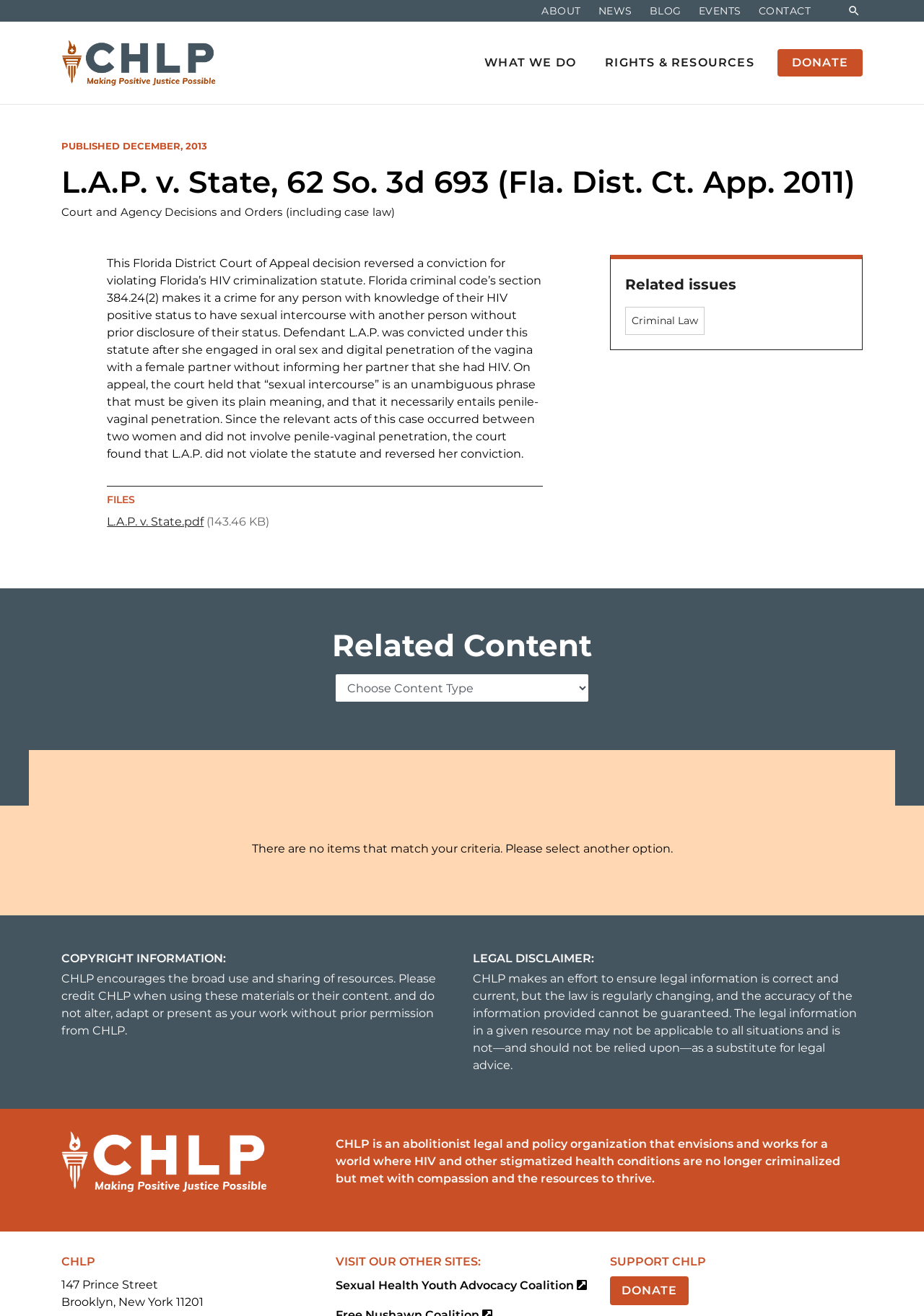Please locate the bounding box coordinates of the element's region that needs to be clicked to follow the instruction: "View the 'L.A.P. v. State.pdf' document". The bounding box coordinates should be provided as four float numbers between 0 and 1, i.e., [left, top, right, bottom].

[0.116, 0.391, 0.221, 0.402]